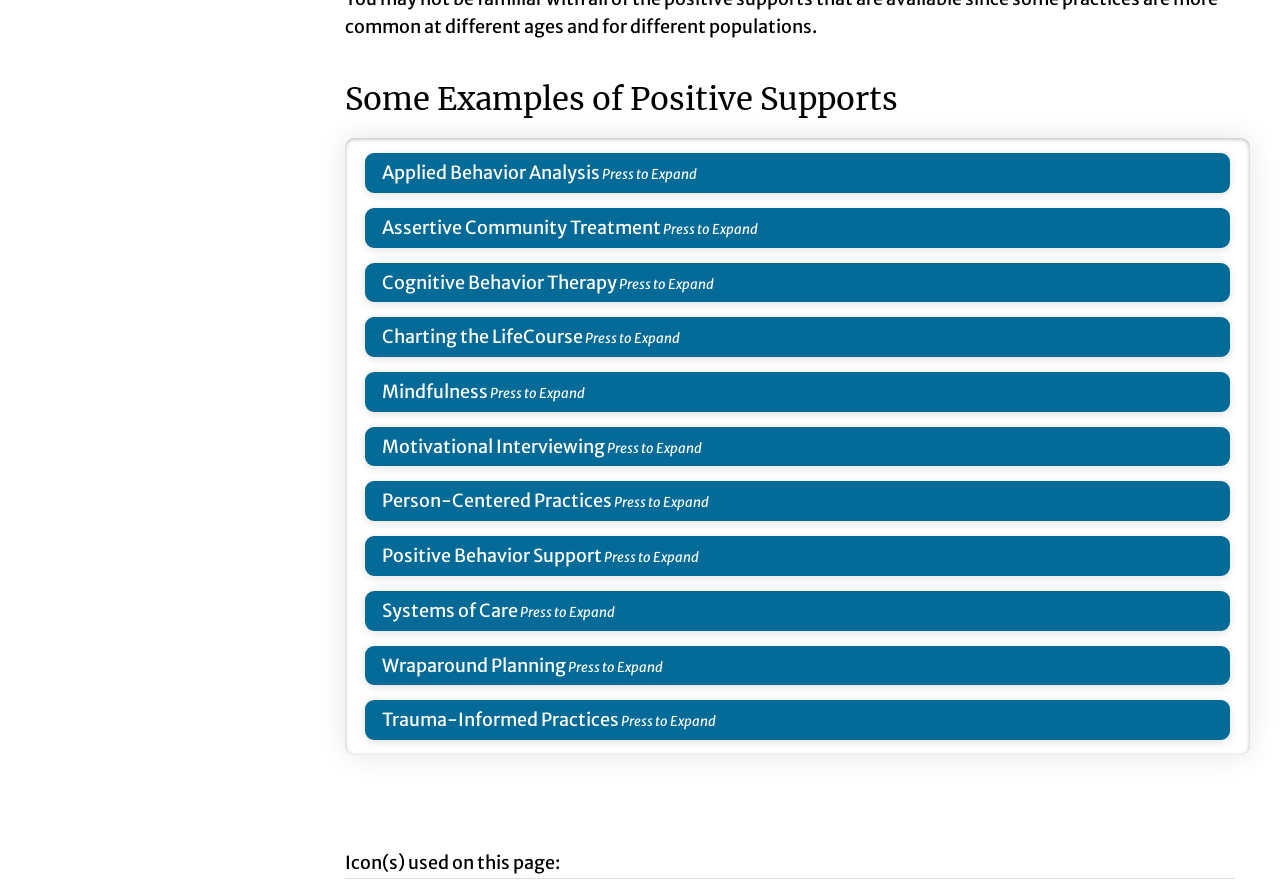How many buttons are there on the webpage?
Answer the question with as much detail as possible.

There are 11 buttons on the webpage, each corresponding to a different type of positive support, such as 'Applied Behavior Analysis', 'Assertive Community Treatment', and so on.